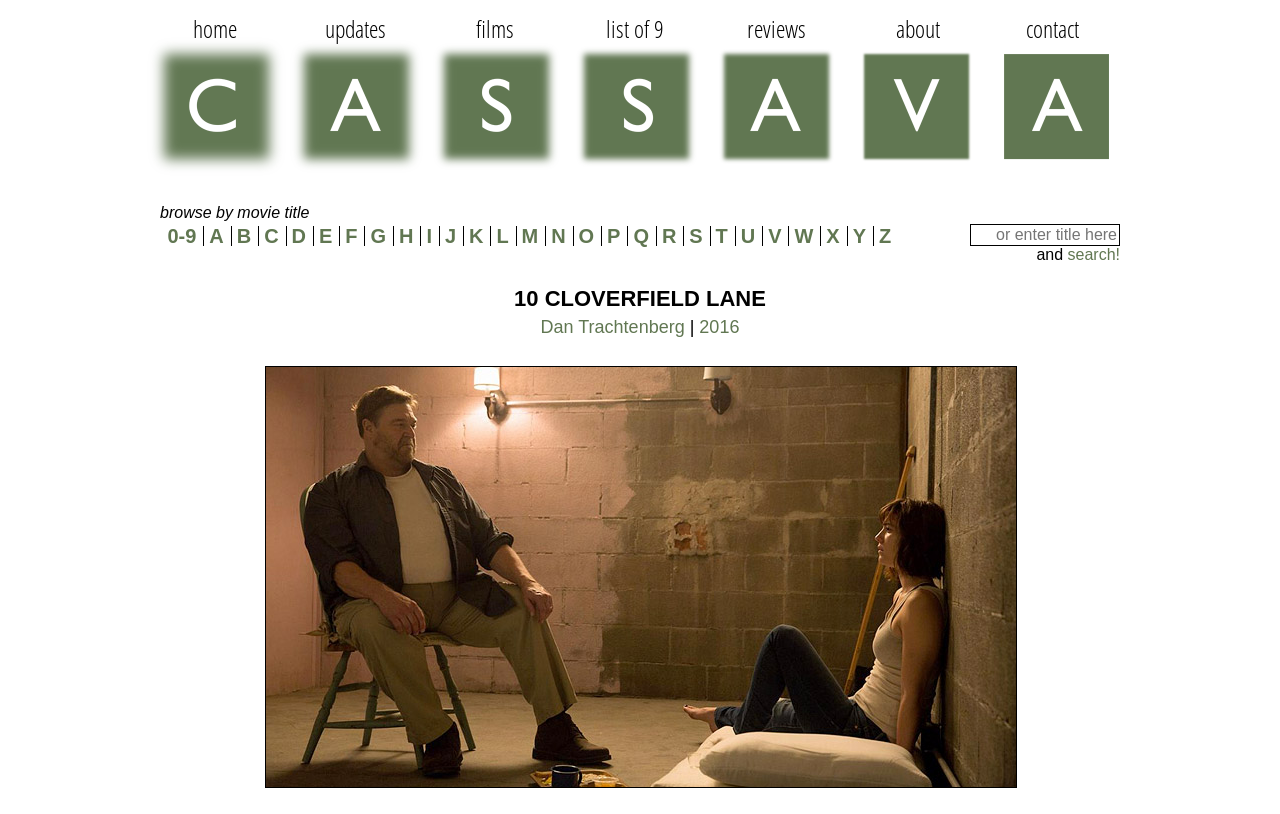Look at the image and answer the question in detail:
What is the purpose of the search box?

The search box is provided to search for movies, as indicated by the placeholder text 'or enter title here' and the search button next to it.